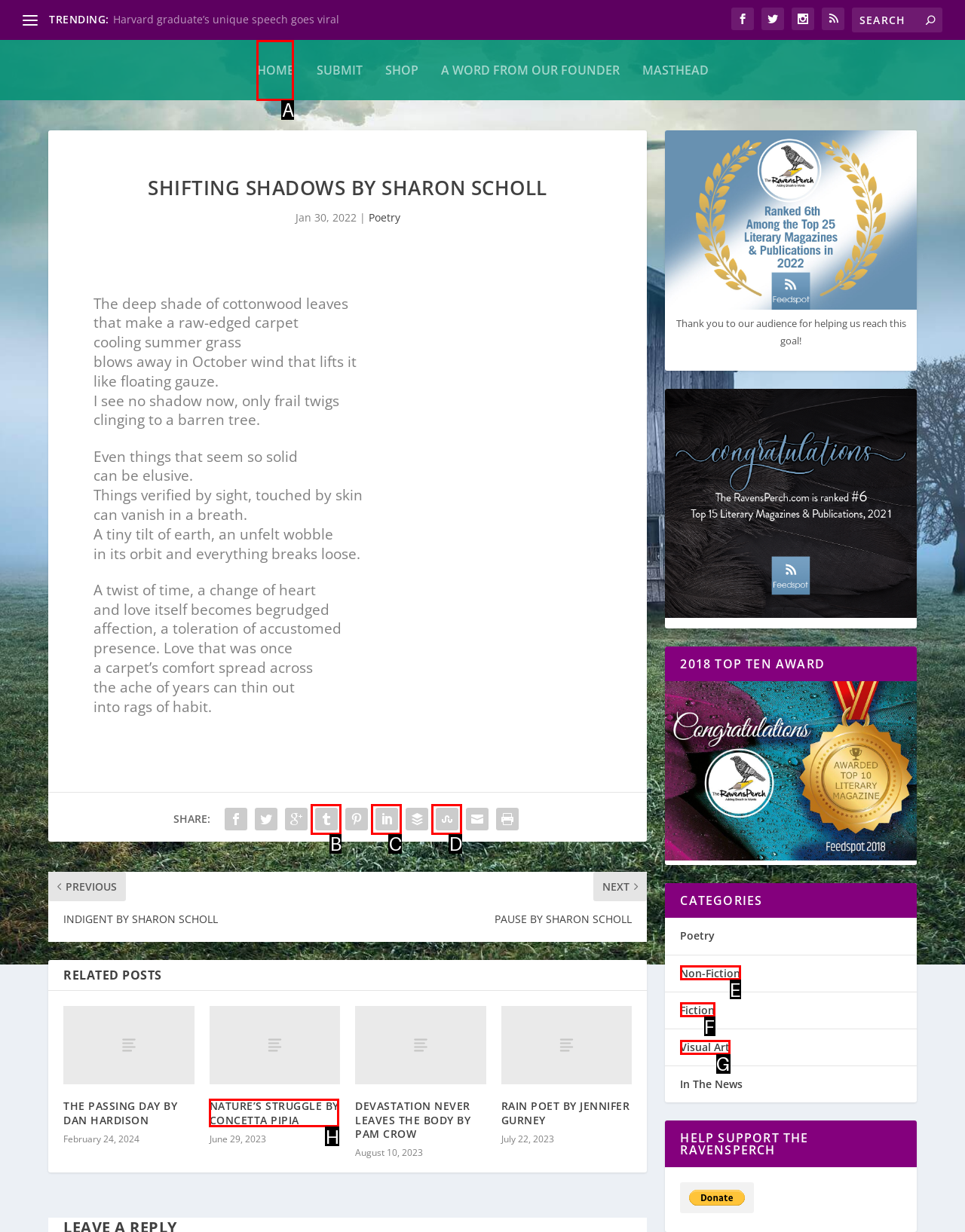Select the letter of the option that corresponds to: NATURE’S STRUGGLE BY CONCETTA PIPIA
Provide the letter from the given options.

H